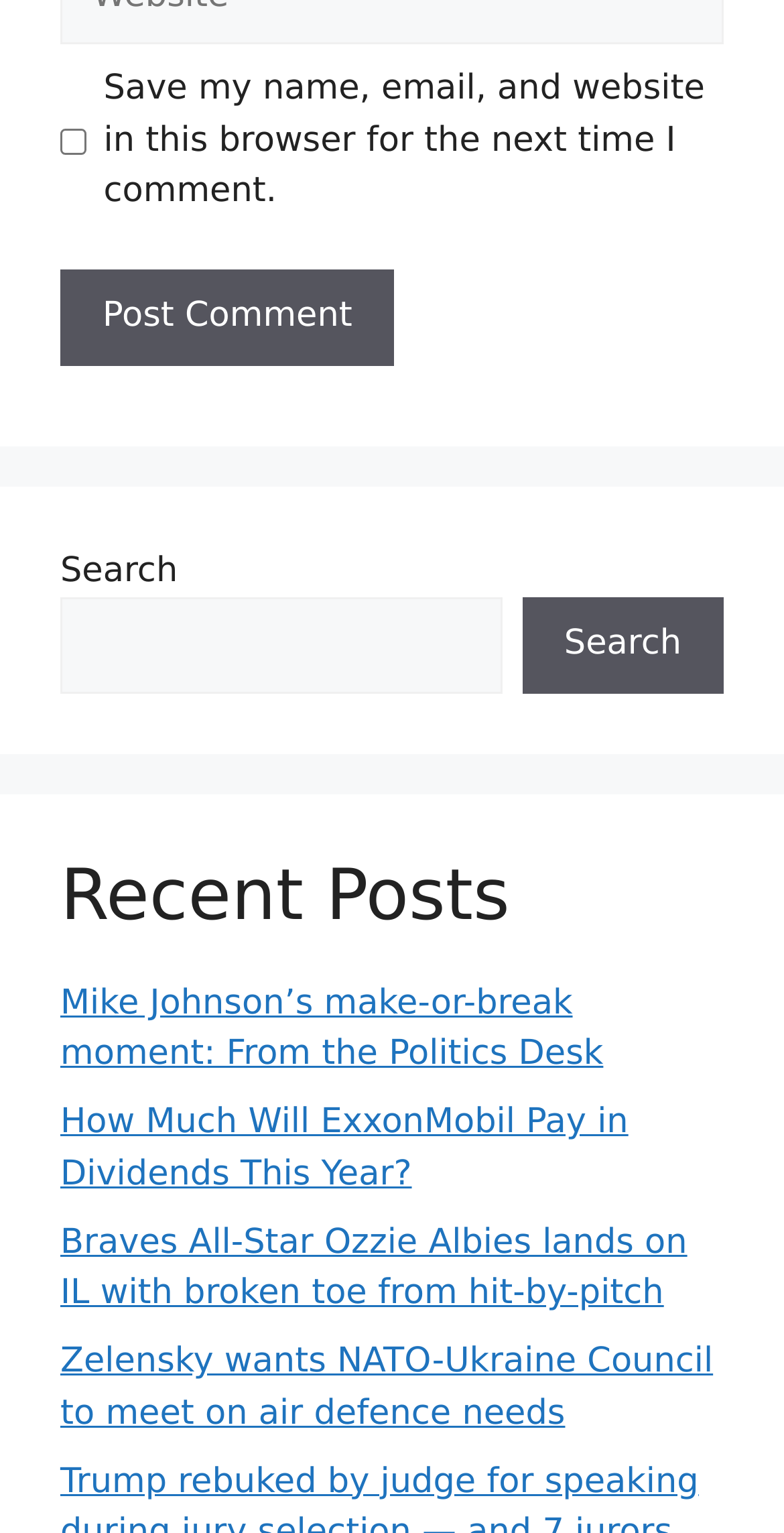Please identify the bounding box coordinates of the element's region that needs to be clicked to fulfill the following instruction: "Check the checkbox to save your name and email". The bounding box coordinates should consist of four float numbers between 0 and 1, i.e., [left, top, right, bottom].

[0.077, 0.084, 0.11, 0.101]